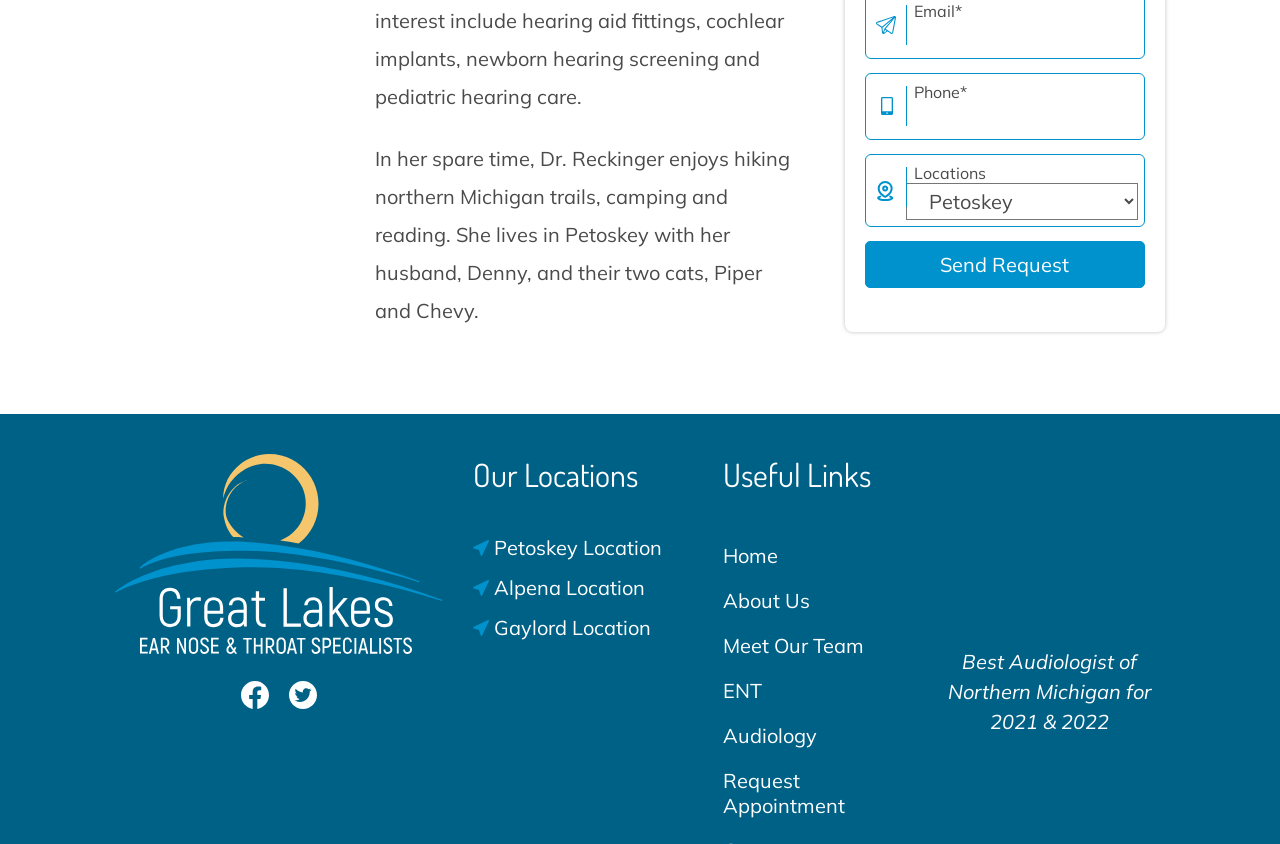Identify the bounding box coordinates of the element to click to follow this instruction: 'Visit Petoskey Location'. Ensure the coordinates are four float values between 0 and 1, provided as [left, top, right, bottom].

[0.37, 0.578, 0.517, 0.613]